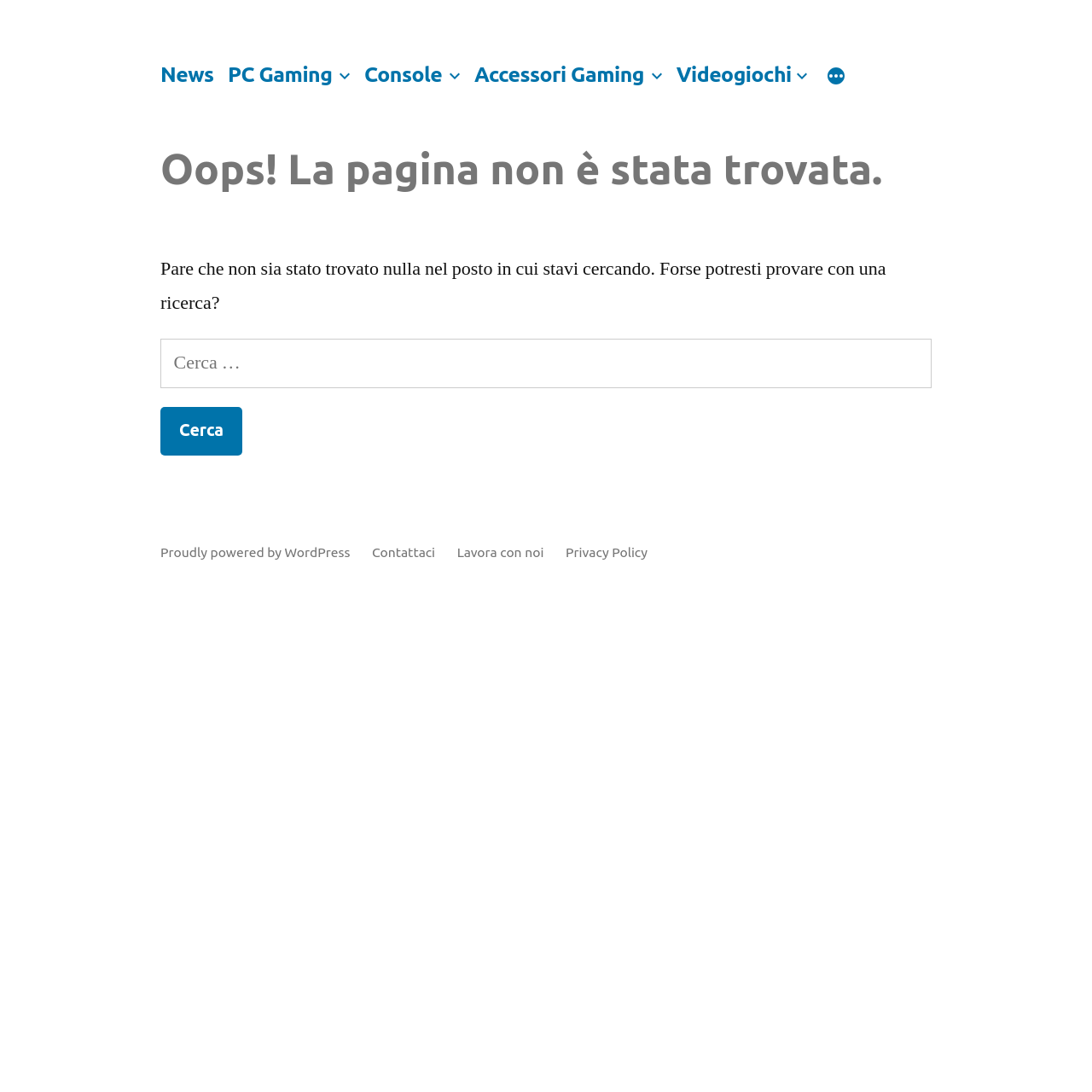Find the bounding box coordinates for the element described here: "parent_node: Videogiochi".

[0.725, 0.057, 0.743, 0.08]